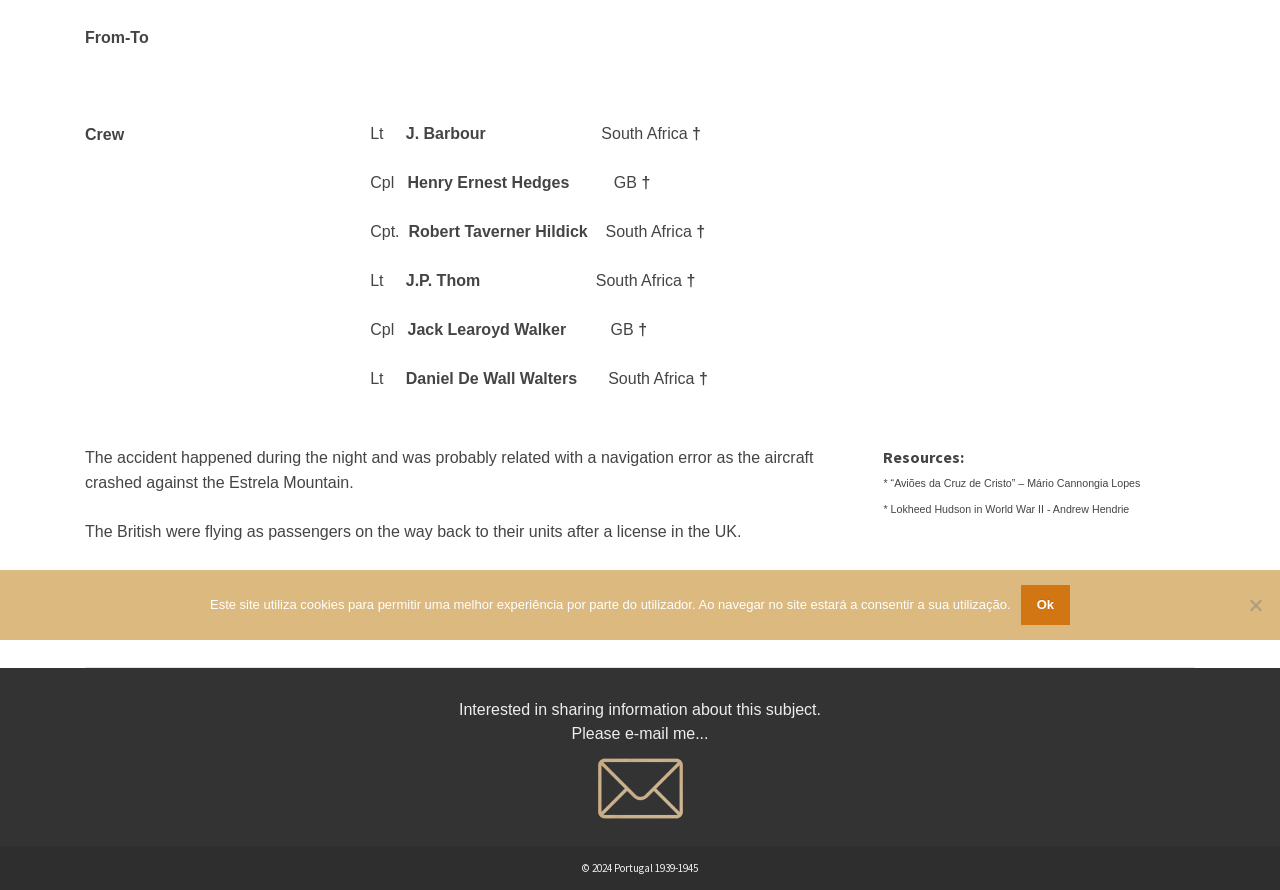Find the bounding box coordinates corresponding to the UI element with the description: "Ok". The coordinates should be formatted as [left, top, right, bottom], with values as floats between 0 and 1.

[0.797, 0.657, 0.836, 0.702]